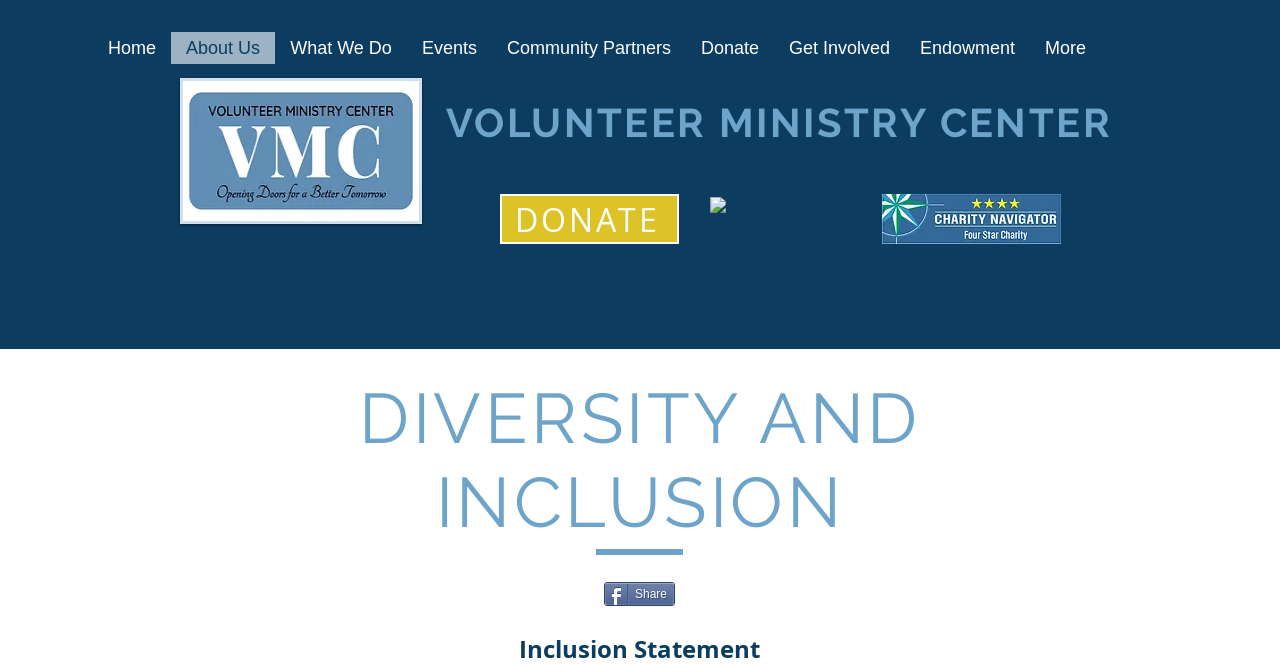Specify the bounding box coordinates for the region that must be clicked to perform the given instruction: "Click the Get Involved link".

[0.605, 0.048, 0.707, 0.096]